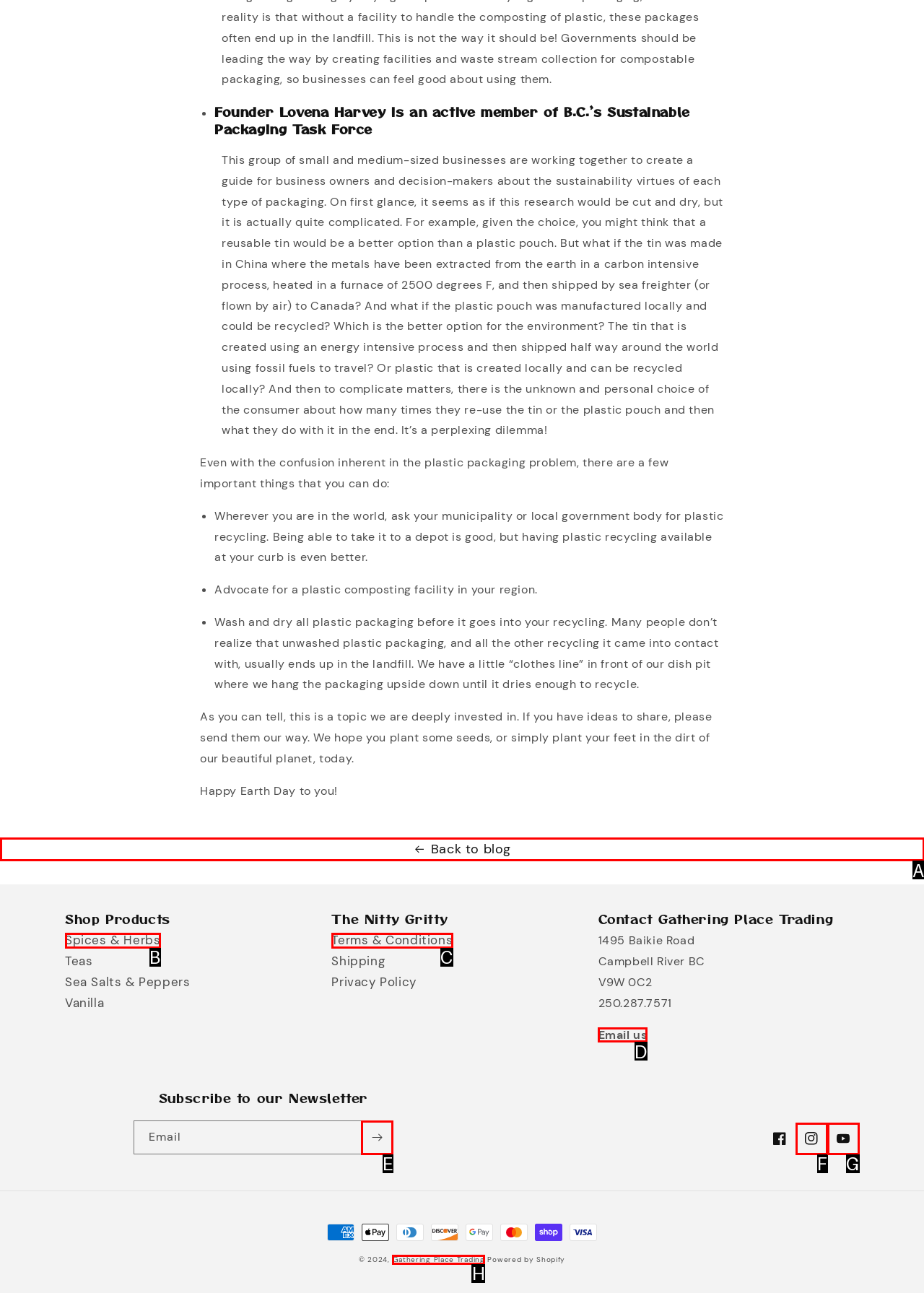Point out the letter of the HTML element you should click on to execute the task: Email Gathering Place Trading
Reply with the letter from the given options.

D